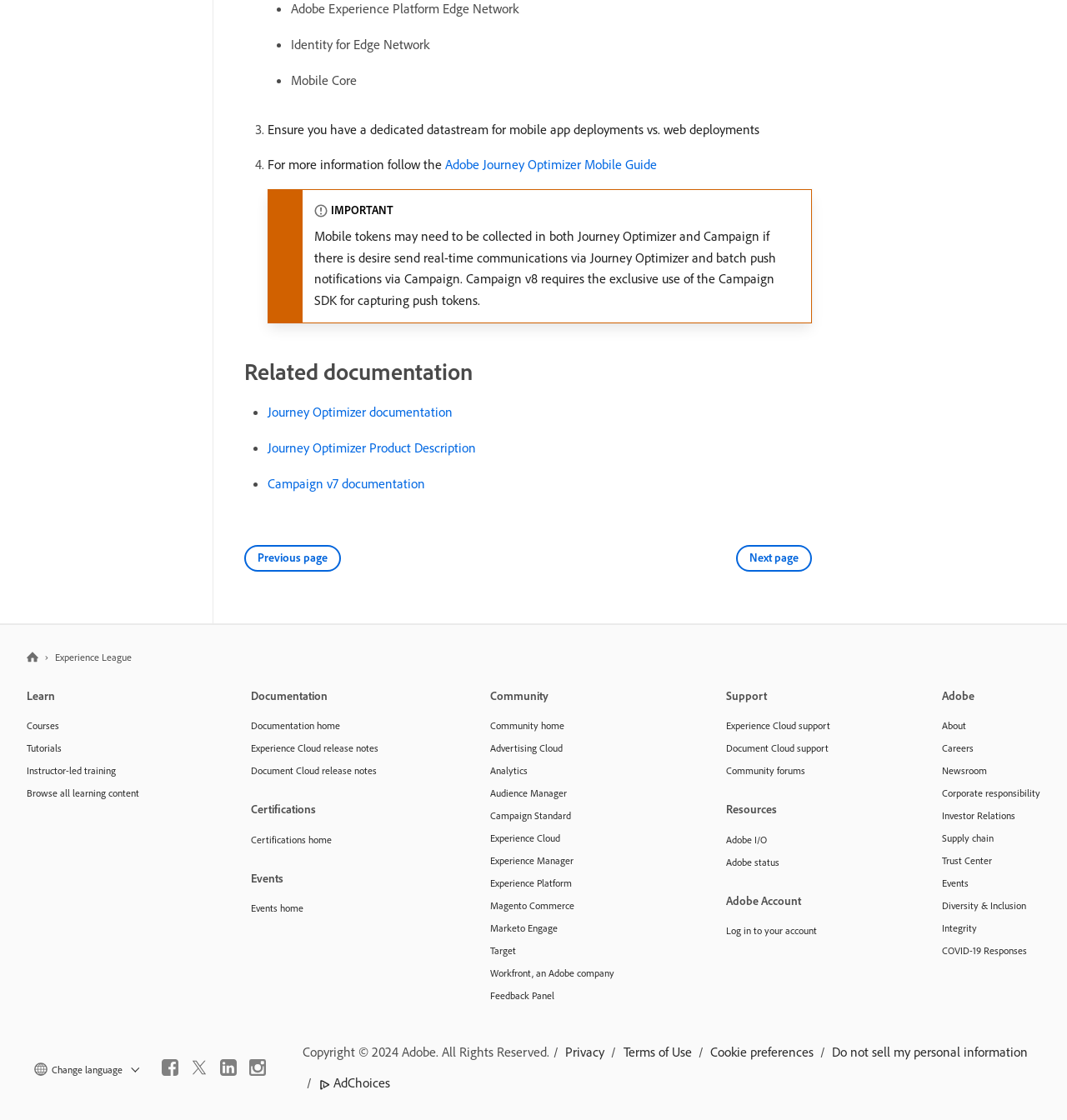Please determine the bounding box coordinates for the element that should be clicked to follow these instructions: "Click on 'Learn'".

[0.025, 0.605, 0.13, 0.638]